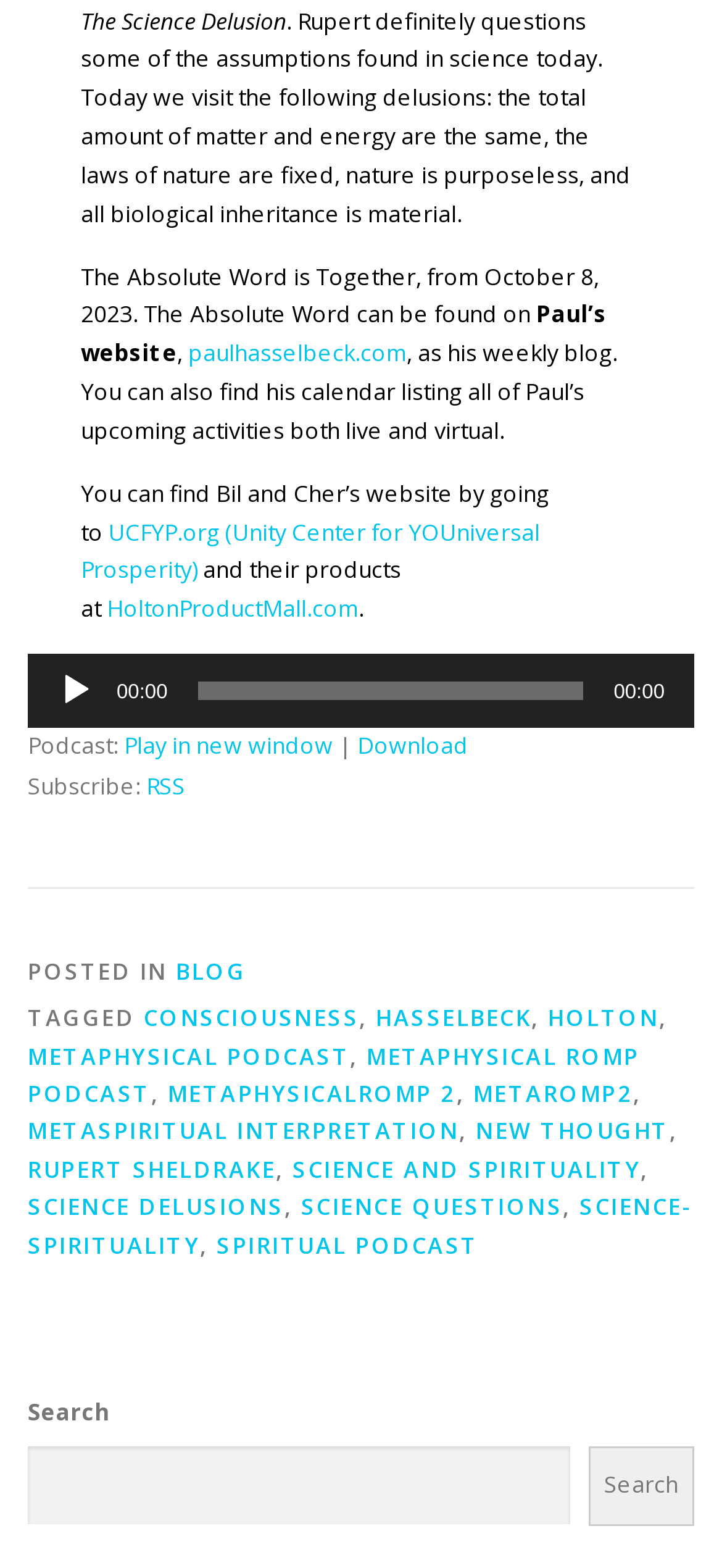Pinpoint the bounding box coordinates of the clickable element to carry out the following instruction: "Search for something."

[0.038, 0.922, 0.789, 0.973]